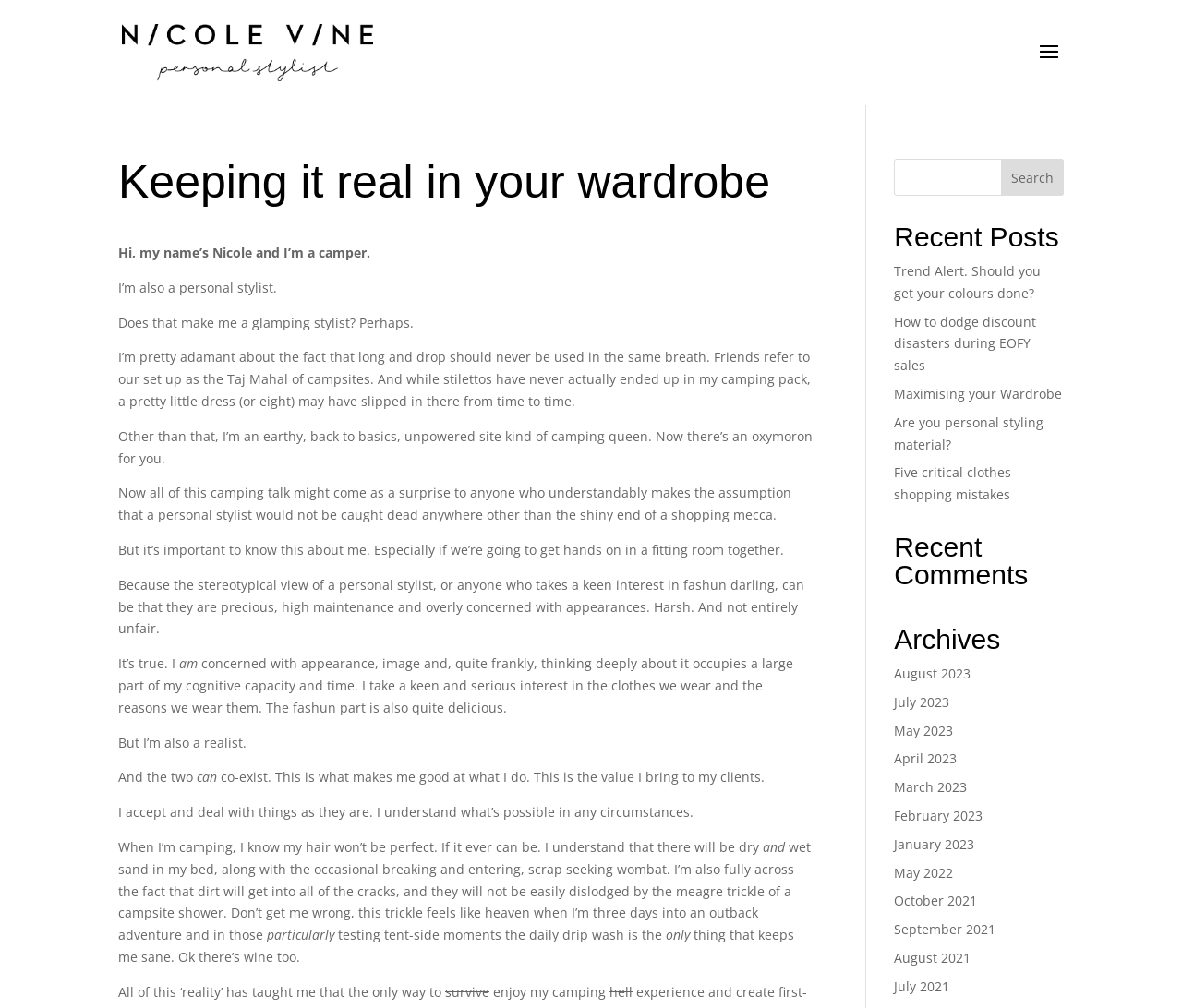Given the webpage screenshot, identify the bounding box of the UI element that matches this description: "Five critical clothes shopping mistakes".

[0.756, 0.46, 0.856, 0.499]